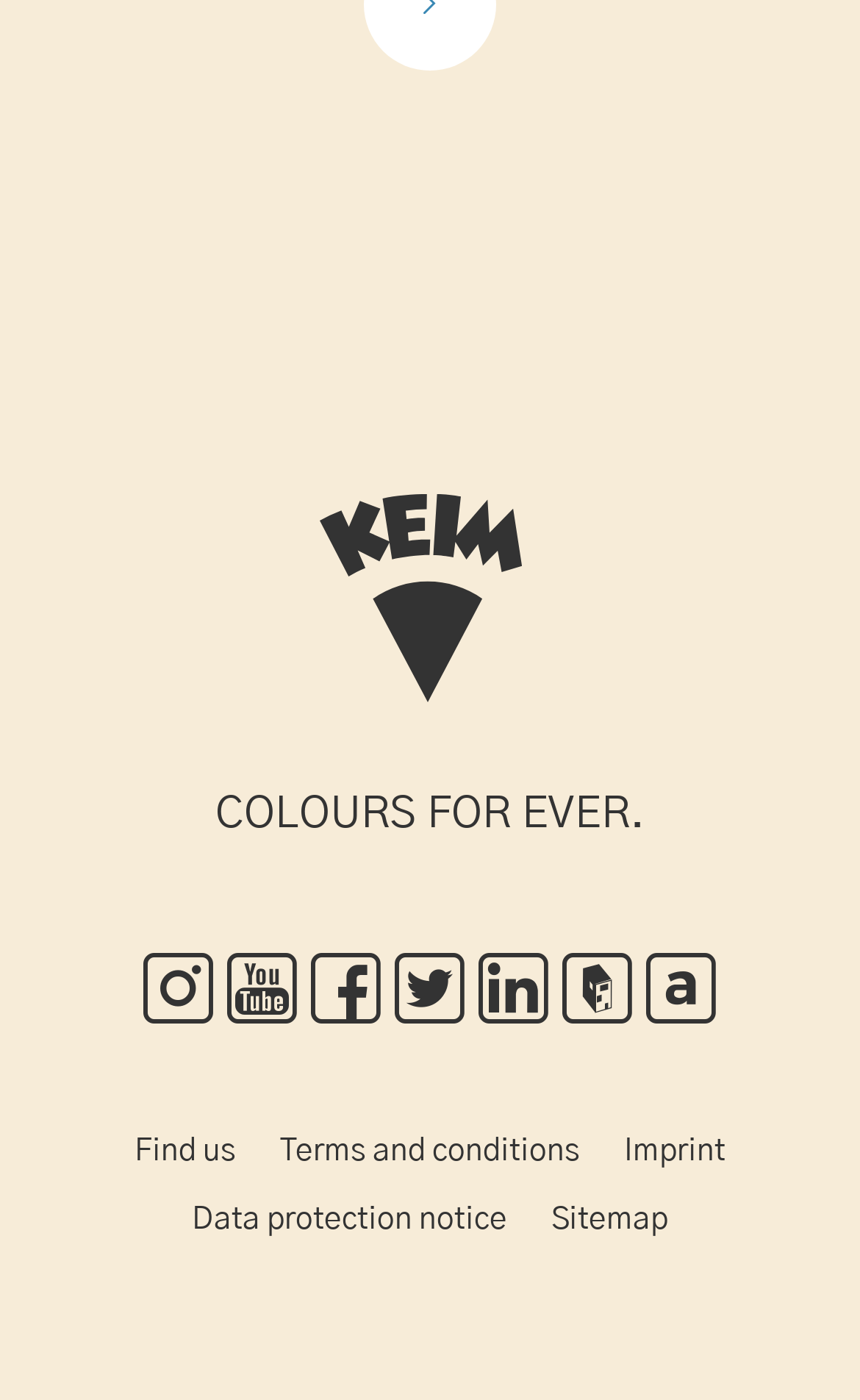What is the purpose of the 'Find us' link?
Look at the image and provide a detailed response to the question.

The 'Find us' link is likely intended to provide the physical address or location of the website's owner or organization, as it is placed separately from the social media links and other footer links.